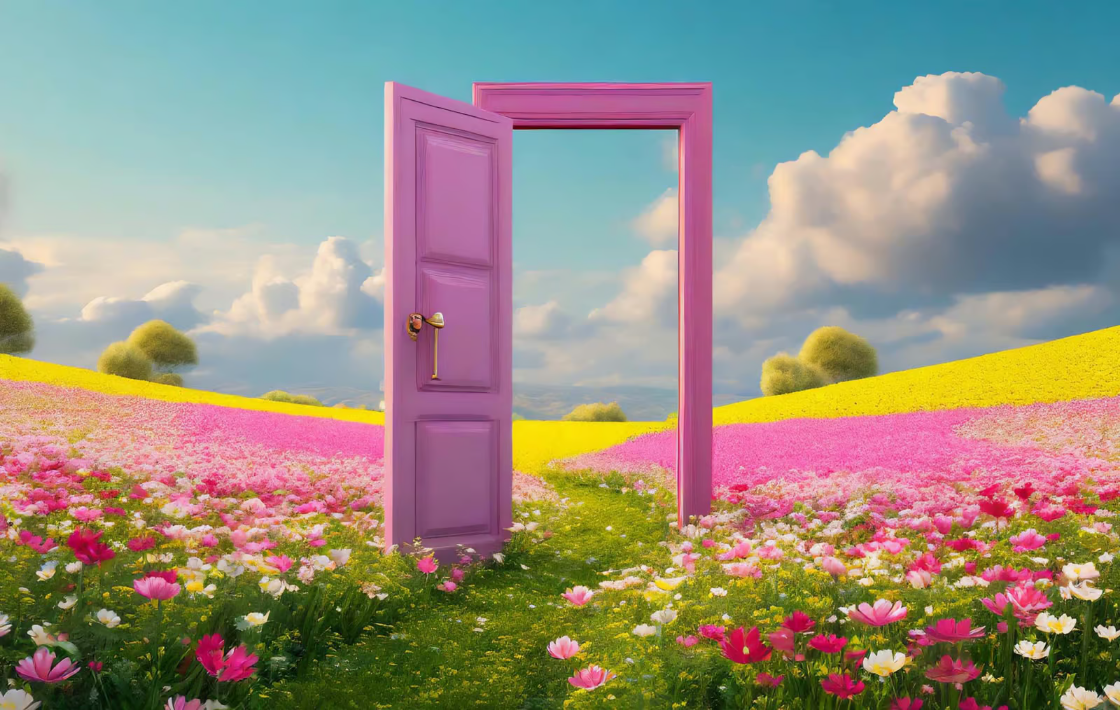What is the color of the sky?
Look at the image and respond to the question as thoroughly as possible.

The image depicts a bright blue sky punctuated by fluffy white clouds, which adds to the dreamlike quality of the terrain and creates a sense of wonder.